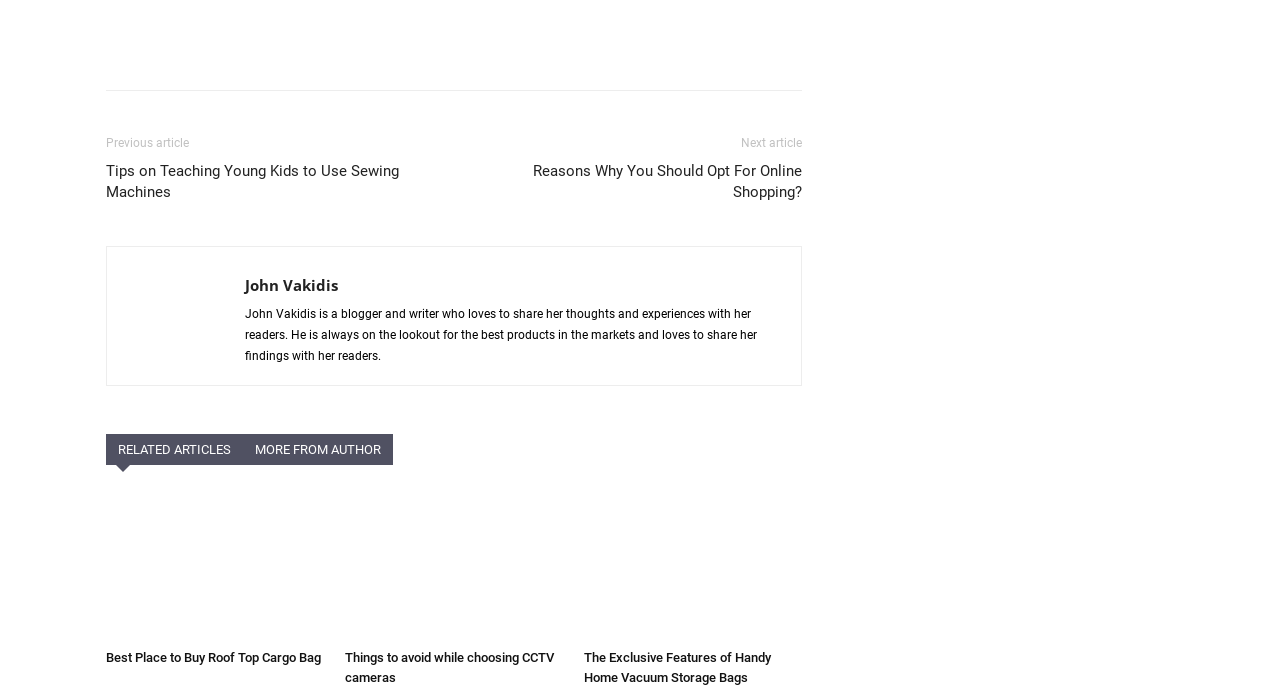Find and provide the bounding box coordinates for the UI element described here: "Twitter". The coordinates should be given as four float numbers between 0 and 1: [left, top, right, bottom].

[0.119, 0.205, 0.15, 0.262]